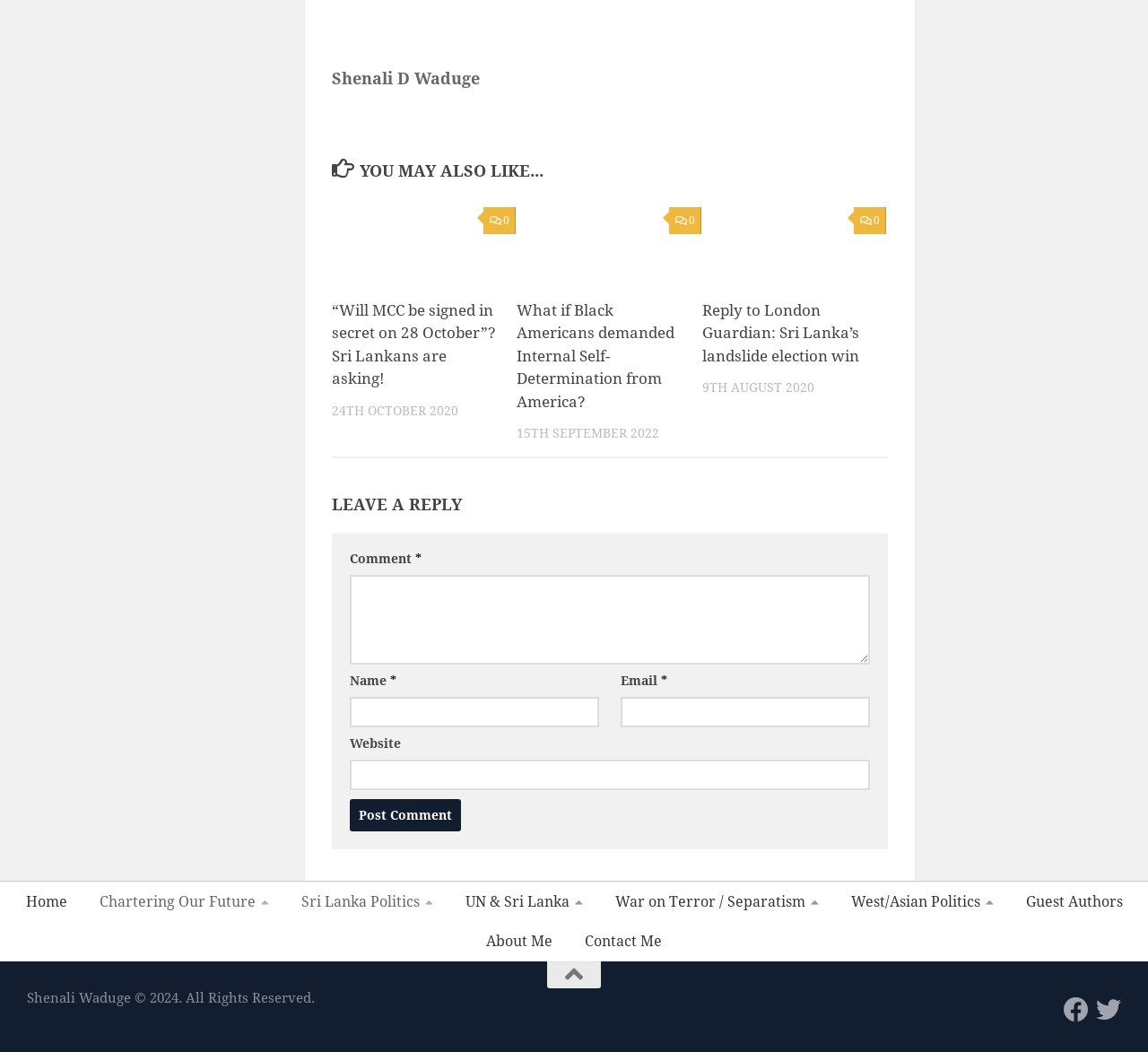Give a one-word or phrase response to the following question: How many articles are listed under 'YOU MAY ALSO LIKE'?

3